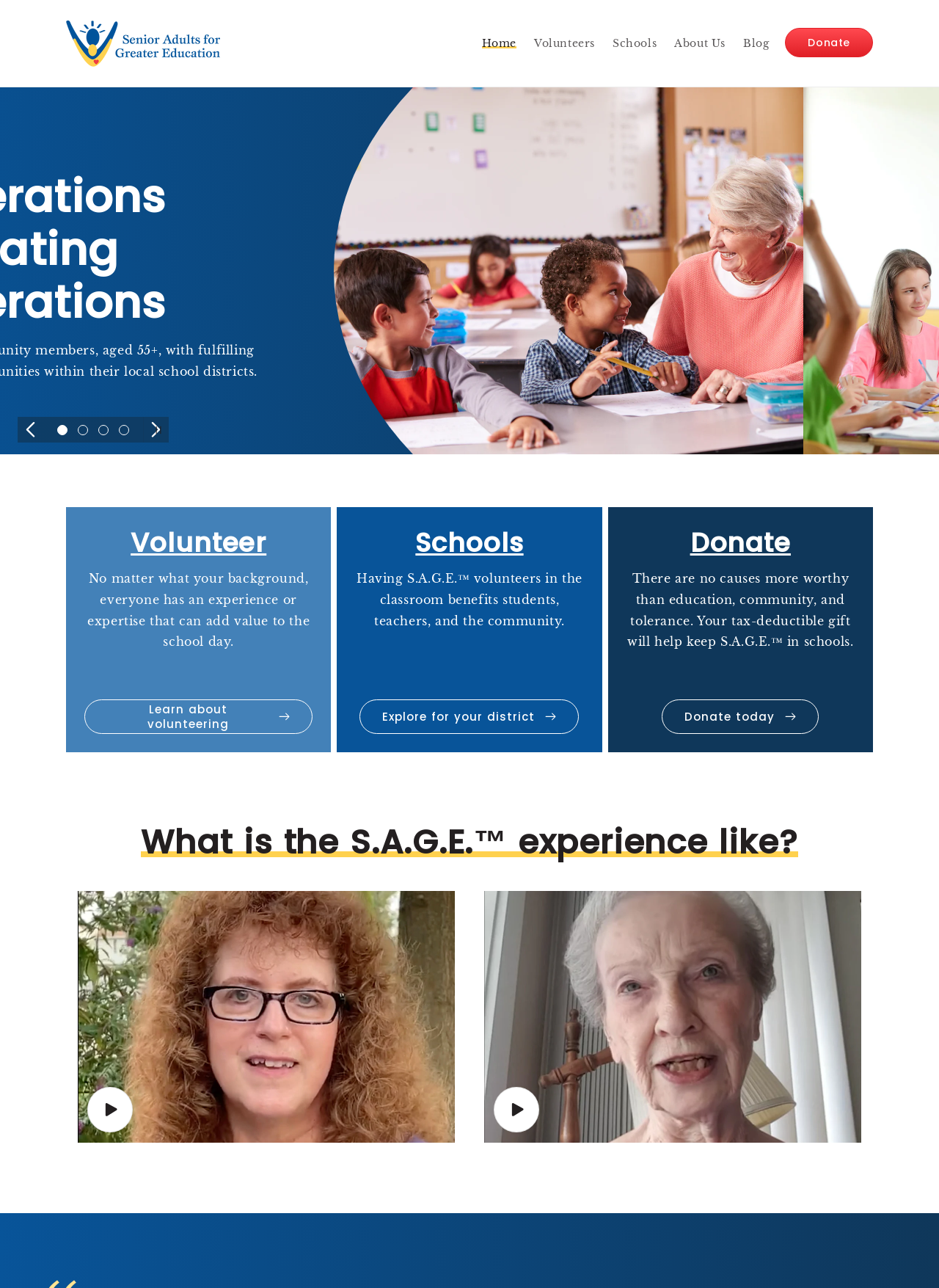Please determine the bounding box coordinates of the element's region to click in order to carry out the following instruction: "Click the 'Donate today' link". The coordinates should be four float numbers between 0 and 1, i.e., [left, top, right, bottom].

[0.705, 0.543, 0.872, 0.57]